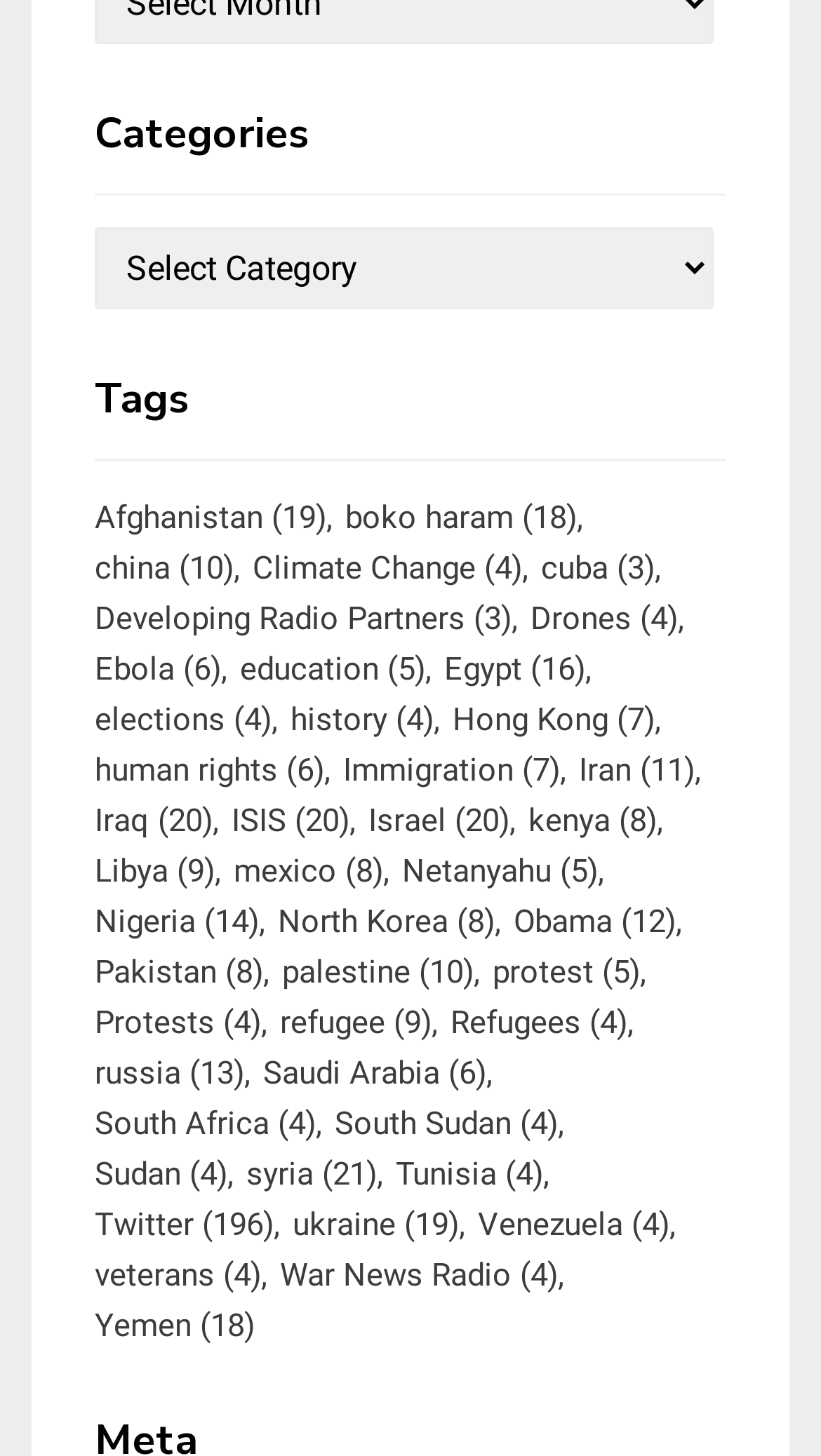Using a single word or phrase, answer the following question: 
What is the second category in the list?

boko haram